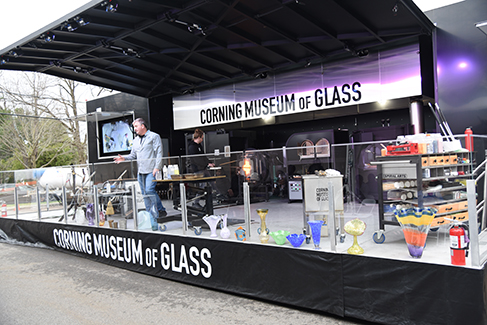Give an in-depth summary of the scene depicted in the image.

The image showcases the Mobile Hot Shop from the Corning Museum of Glass, featuring a vibrant outdoor glassblowing demonstration. A presenter stands at the forefront, engaging an audience with live glassmaking techniques. Behind the presenter, various glass vases and bowls are displayed, demonstrating the artistry and craftsmanship involved in glassblowing. The structure of the Mobile Hot Shop is sleek and modern, with a prominent sign reading "Corning Museum of Glass," emphasizing the collaborative creative efforts taking place. This event, highlighted on May 4, 2022, marks a special residency featuring live, narrated demonstrations, inviting visitors to witness the magic of transforming molten glass into stunning art.